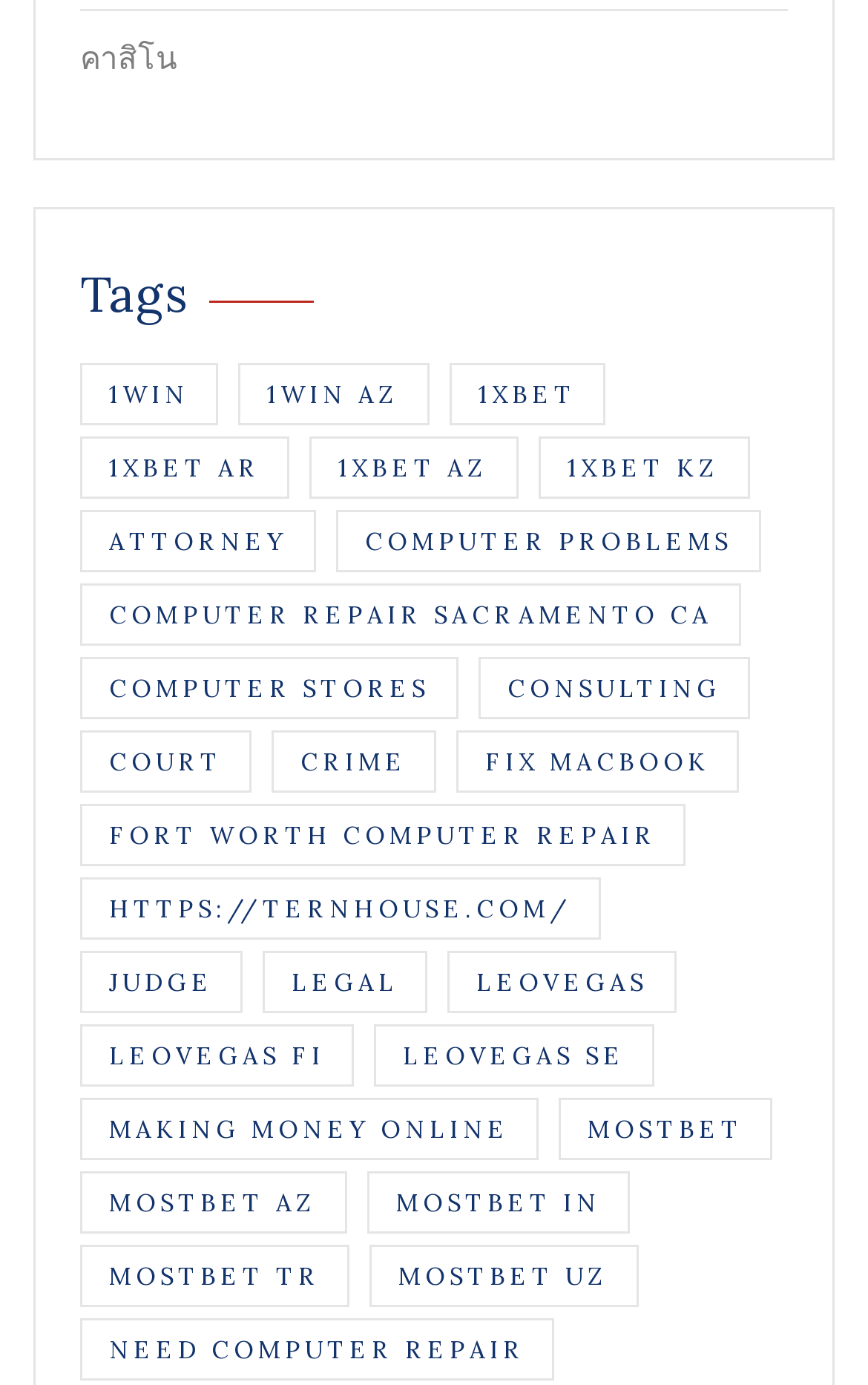Locate the bounding box of the UI element defined by this description: "parent_node: Subscribe name="email" placeholder="Email Address"". The coordinates should be given as four float numbers between 0 and 1, formatted as [left, top, right, bottom].

None